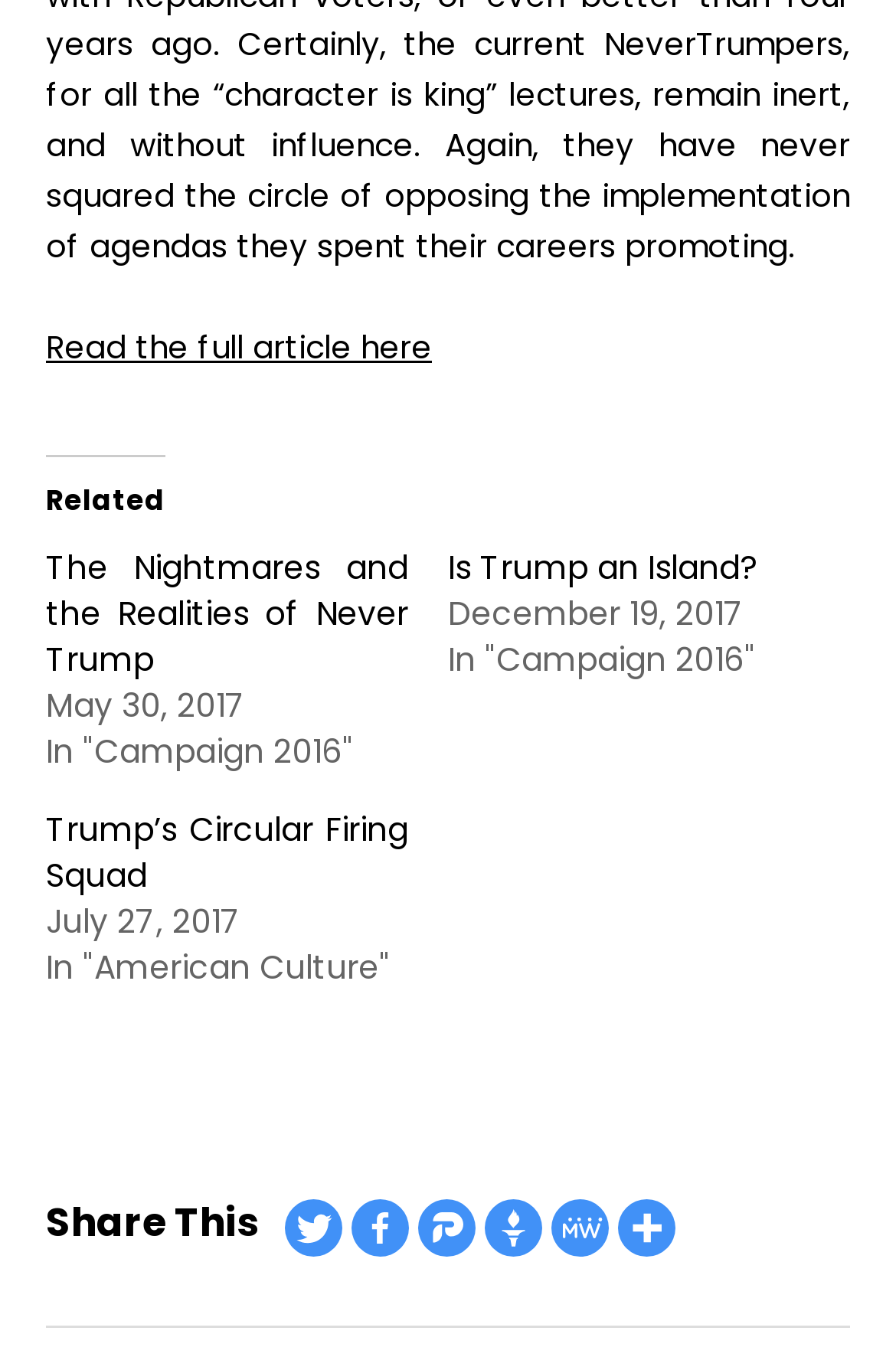Identify and provide the bounding box for the element described by: "aria-label="Parler" title="Parler"".

[0.467, 0.876, 0.531, 0.917]